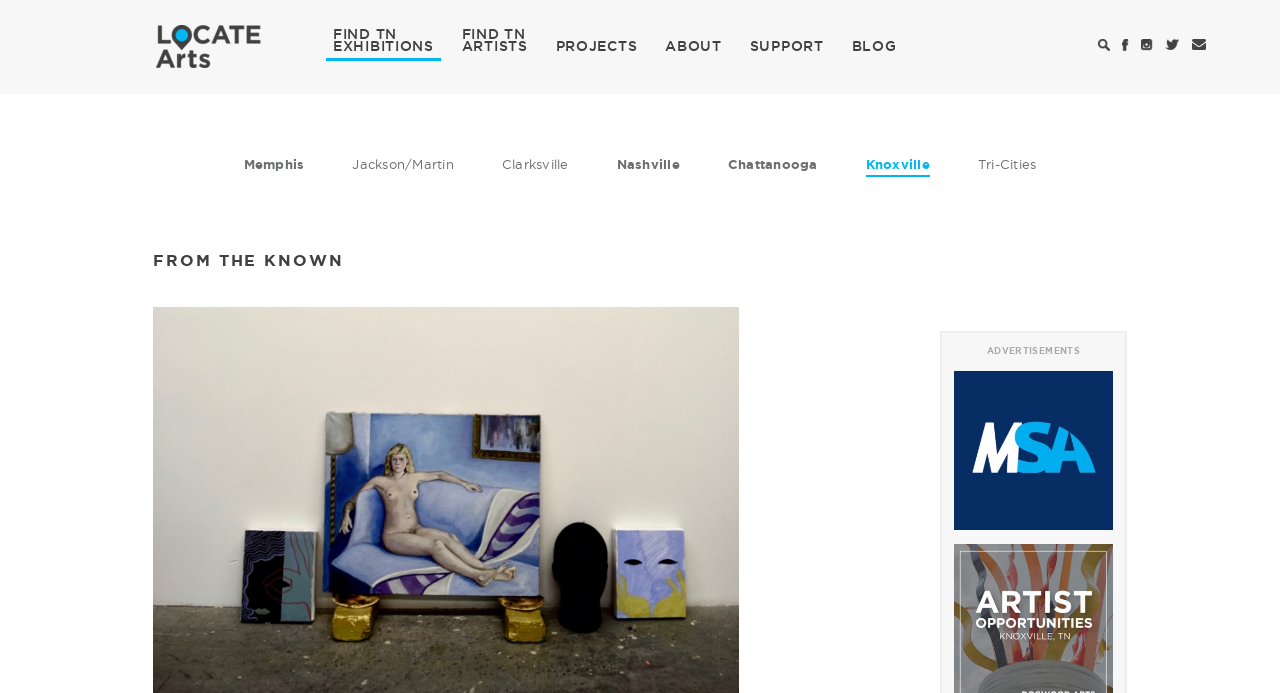What is the main topic of the webpage?
Based on the image, please offer an in-depth response to the question.

I looked at the links and headings on the webpage and found that they are related to exhibitions, artists, and arts. Therefore, the main topic of the webpage is exhibitions and arts.